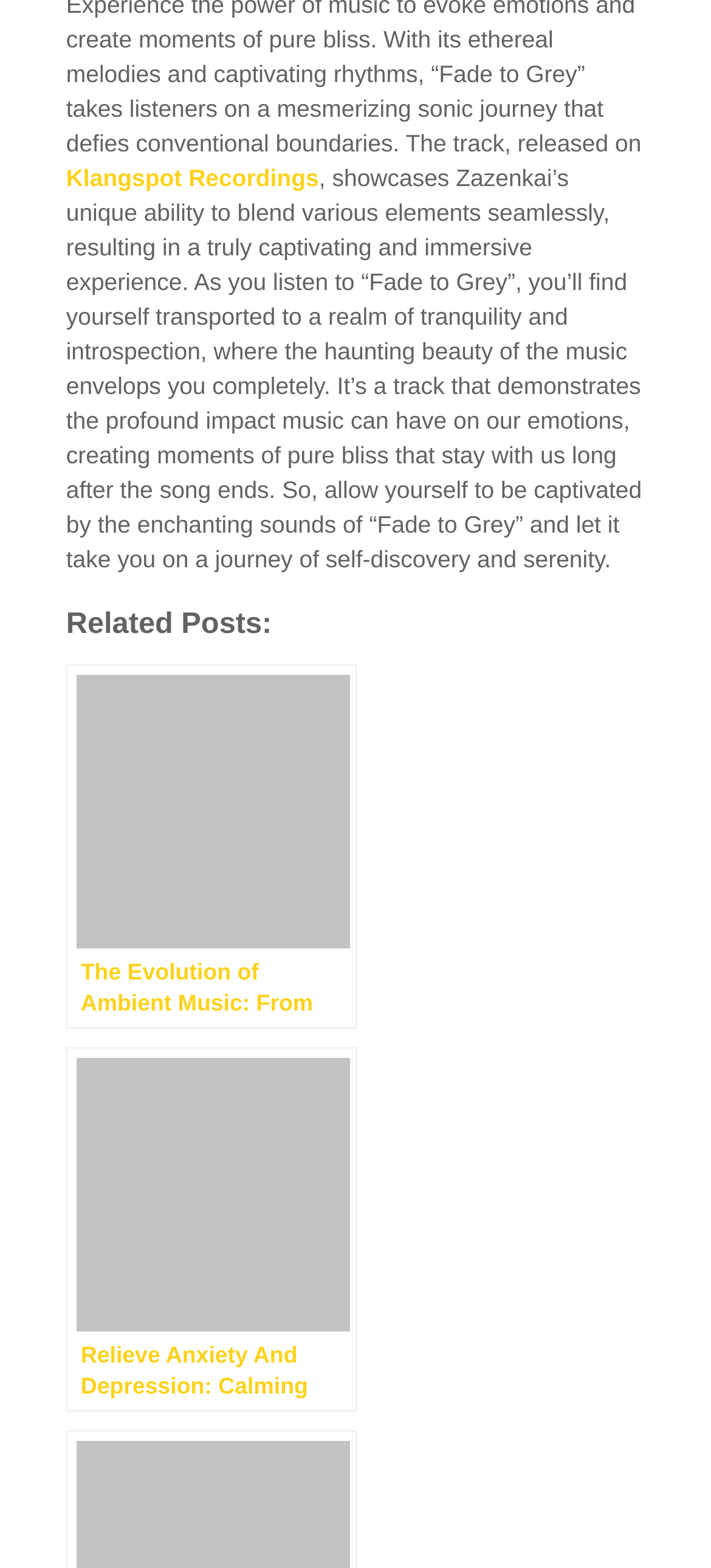Provide a brief response to the question using a single word or phrase: 
What is the tone of the text describing the music?

Positive